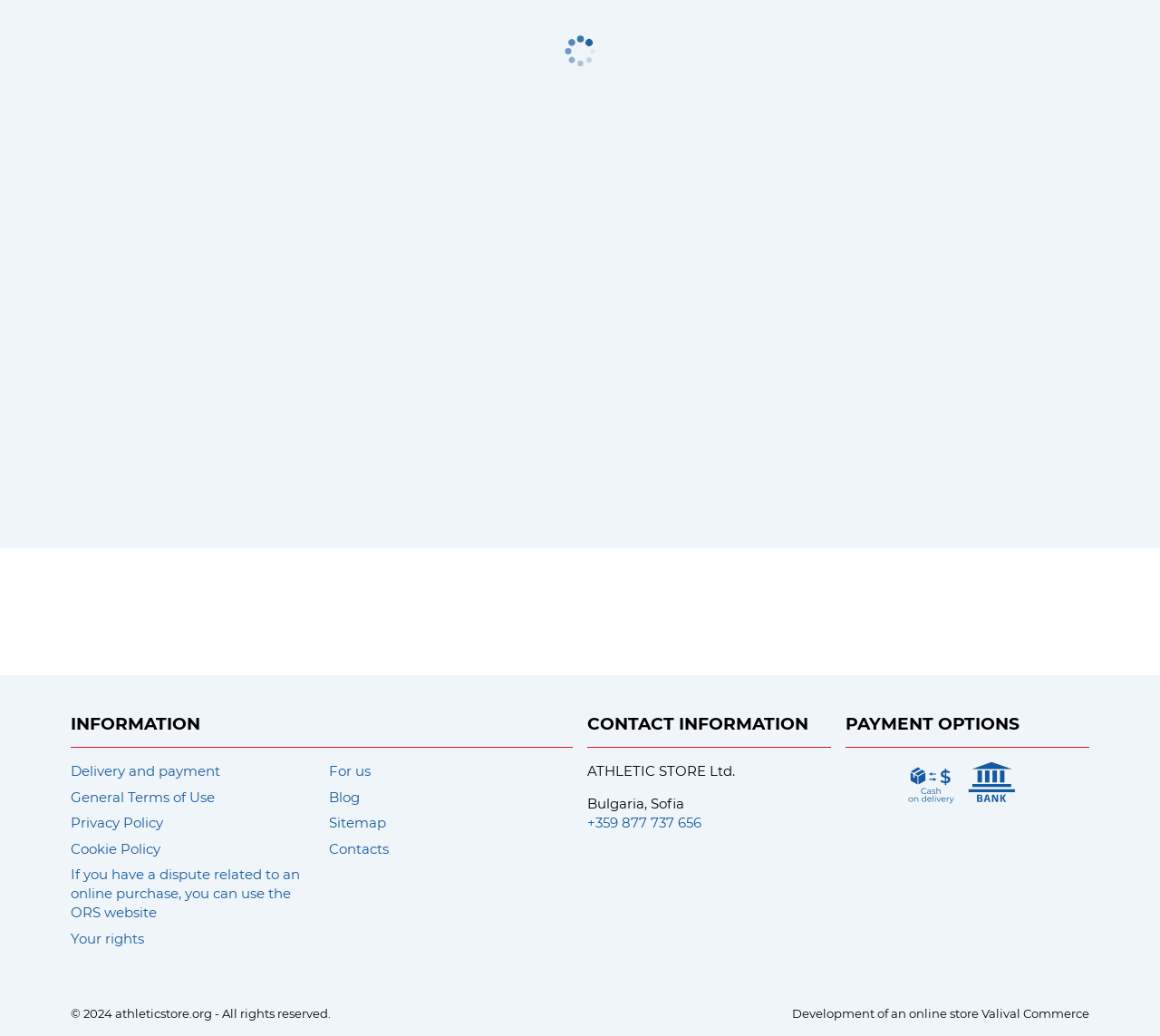Pinpoint the bounding box coordinates of the clickable area necessary to execute the following instruction: "Visit 'Blog'". The coordinates should be given as four float numbers between 0 and 1, namely [left, top, right, bottom].

[0.284, 0.757, 0.31, 0.782]